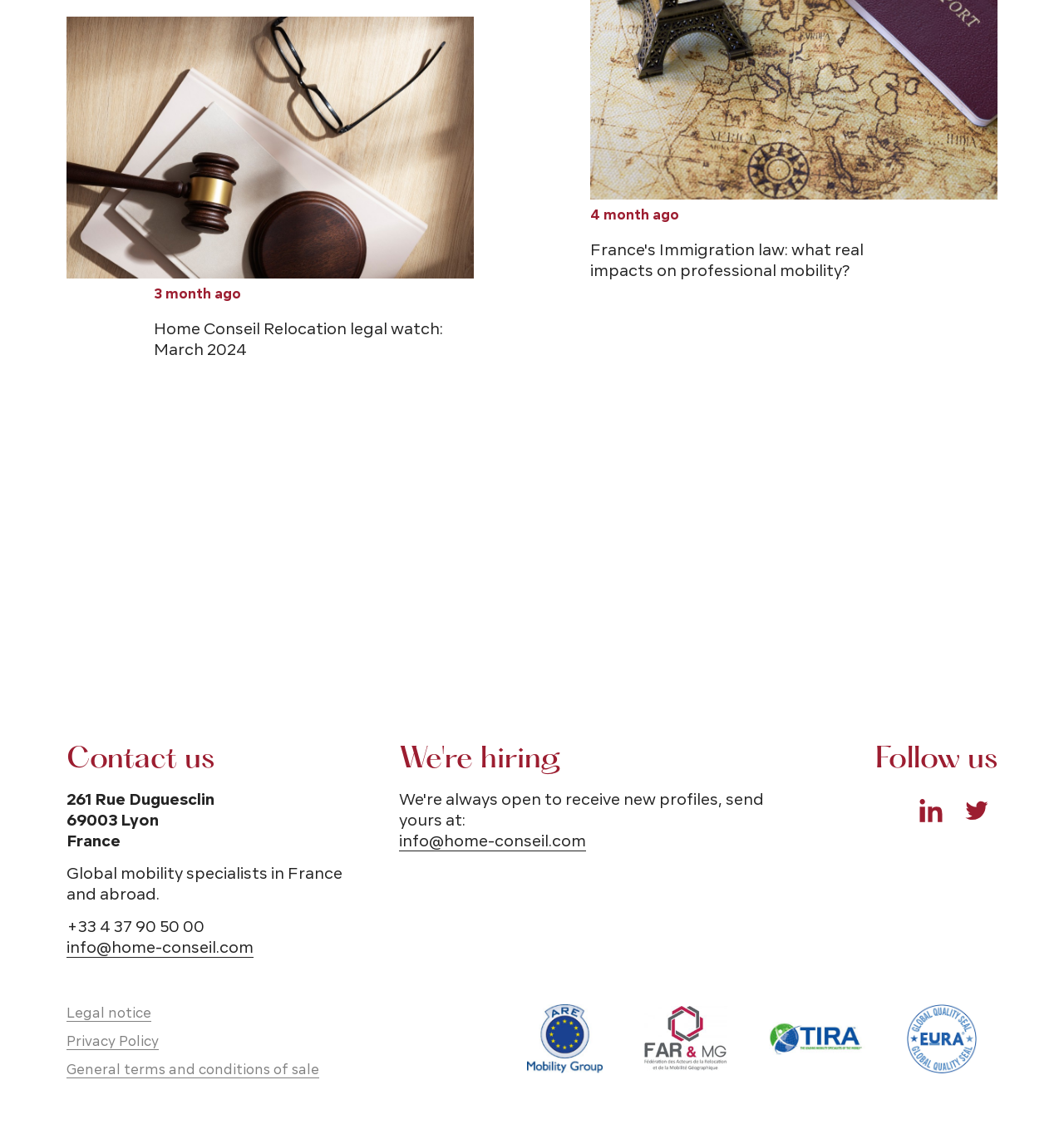Specify the bounding box coordinates of the element's area that should be clicked to execute the given instruction: "Send an email to info@home-conseil.com". The coordinates should be four float numbers between 0 and 1, i.e., [left, top, right, bottom].

[0.062, 0.82, 0.238, 0.837]